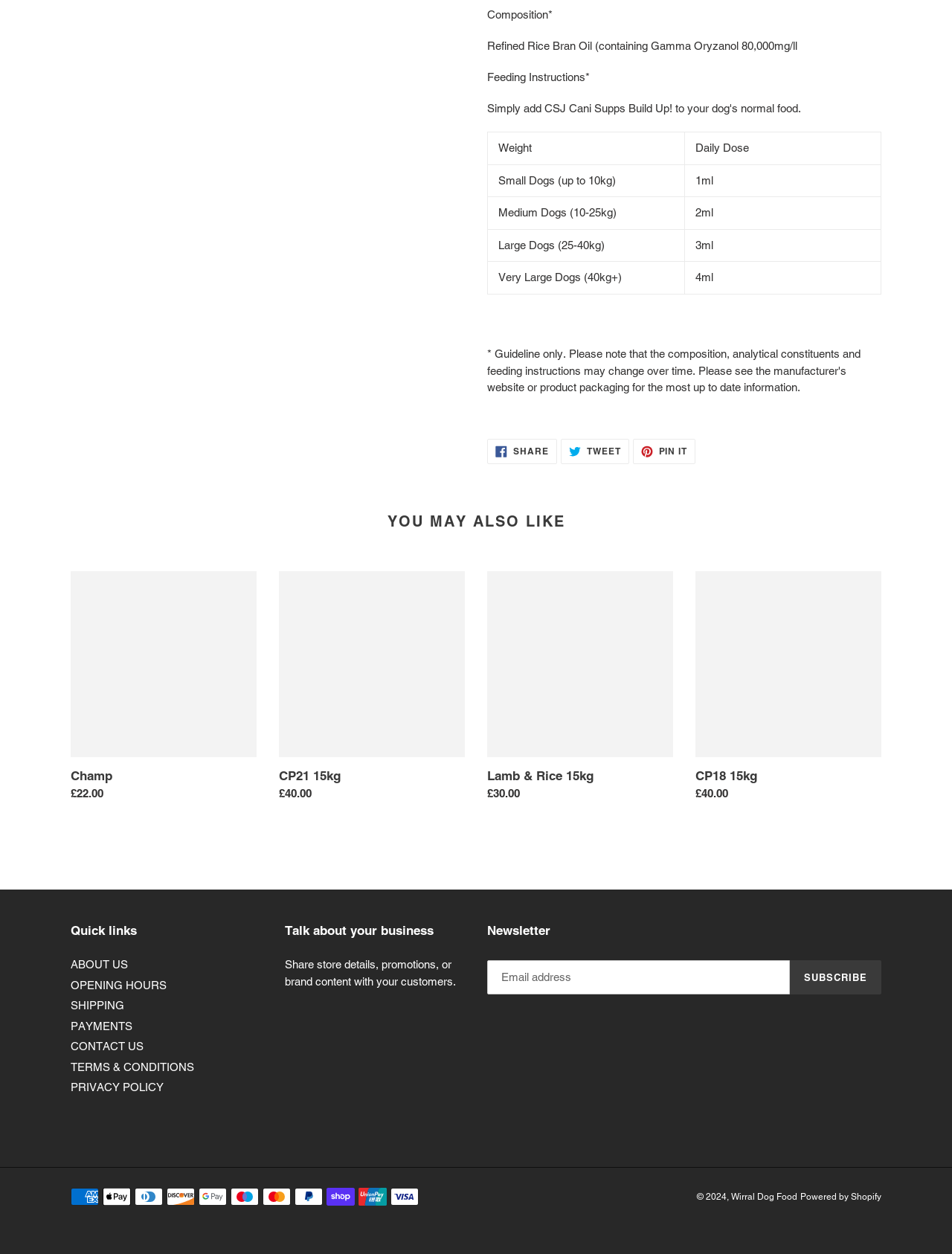How many rows are in the feeding instructions table?
Provide a short answer using one word or a brief phrase based on the image.

4